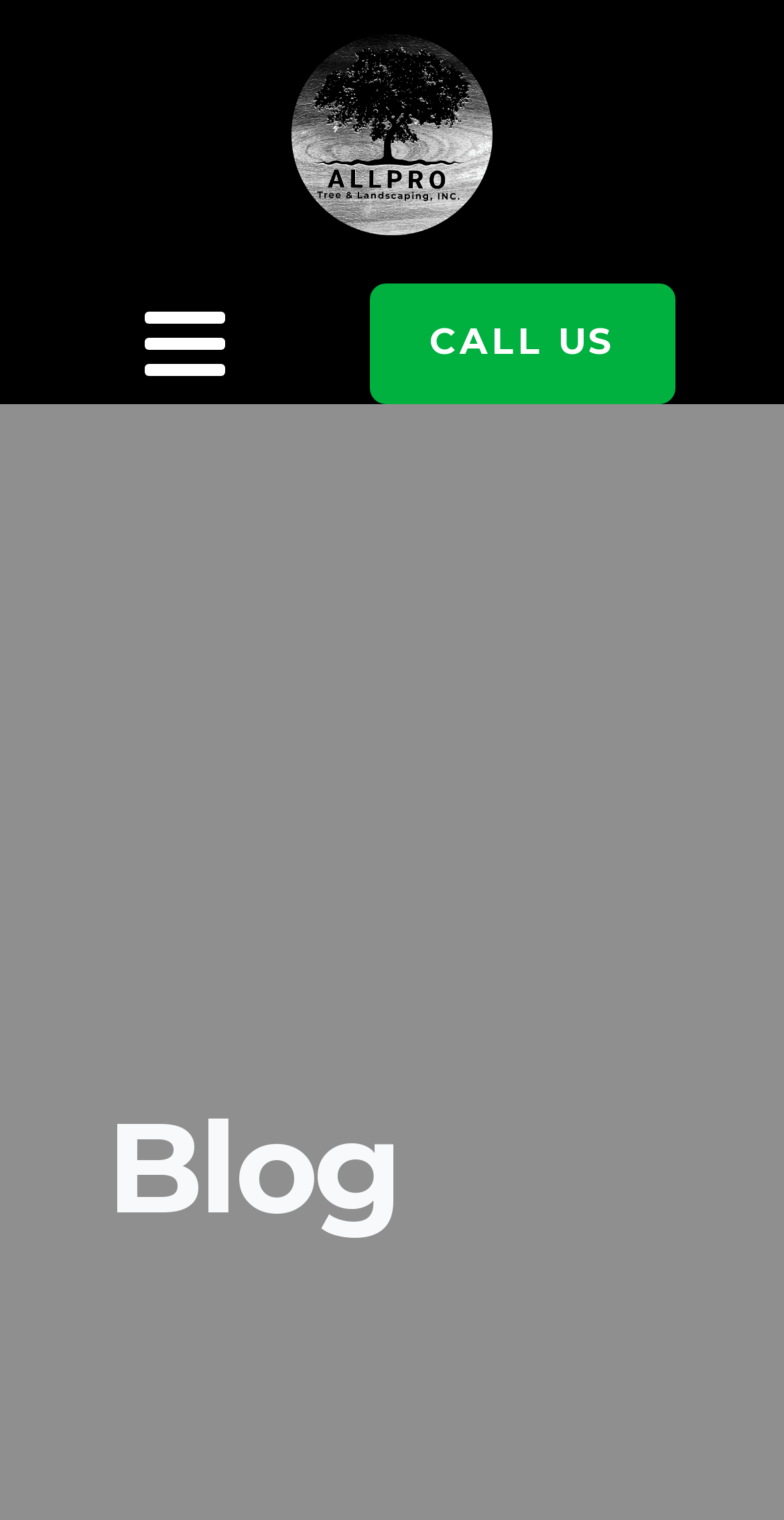Please specify the bounding box coordinates in the format (top-left x, top-left y, bottom-right x, bottom-right y), with values ranging from 0 to 1. Identify the bounding box for the UI component described as follows: CALL US

[0.471, 0.187, 0.862, 0.265]